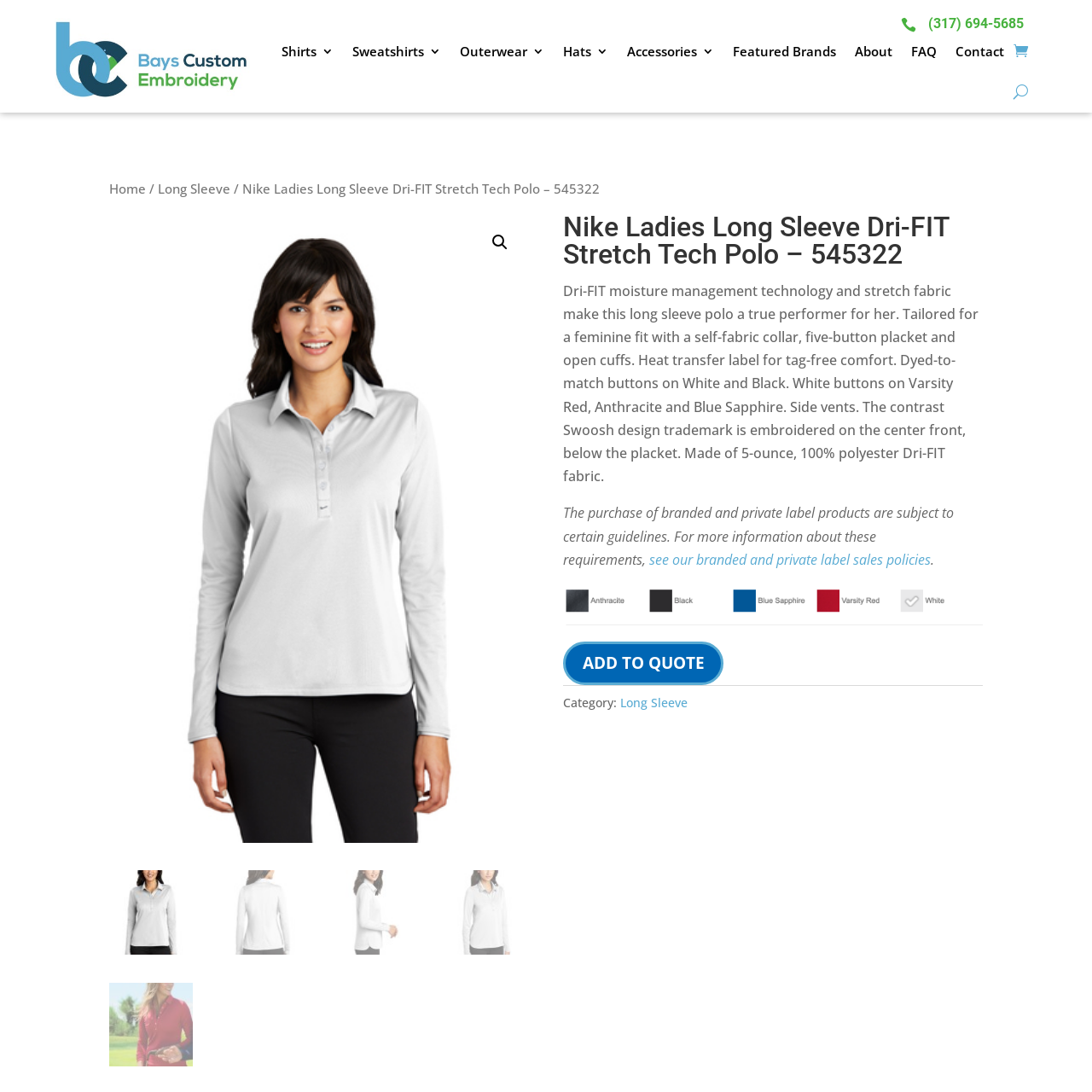Please analyze the image enclosed within the red bounding box and provide a comprehensive answer to the following question based on the image: What is the design element below the placket?

The caption states that the polo is adorned with the contrast Swoosh design trademark, embroidered below the placket at the center front, which contributes to its functional yet stylish appearance.